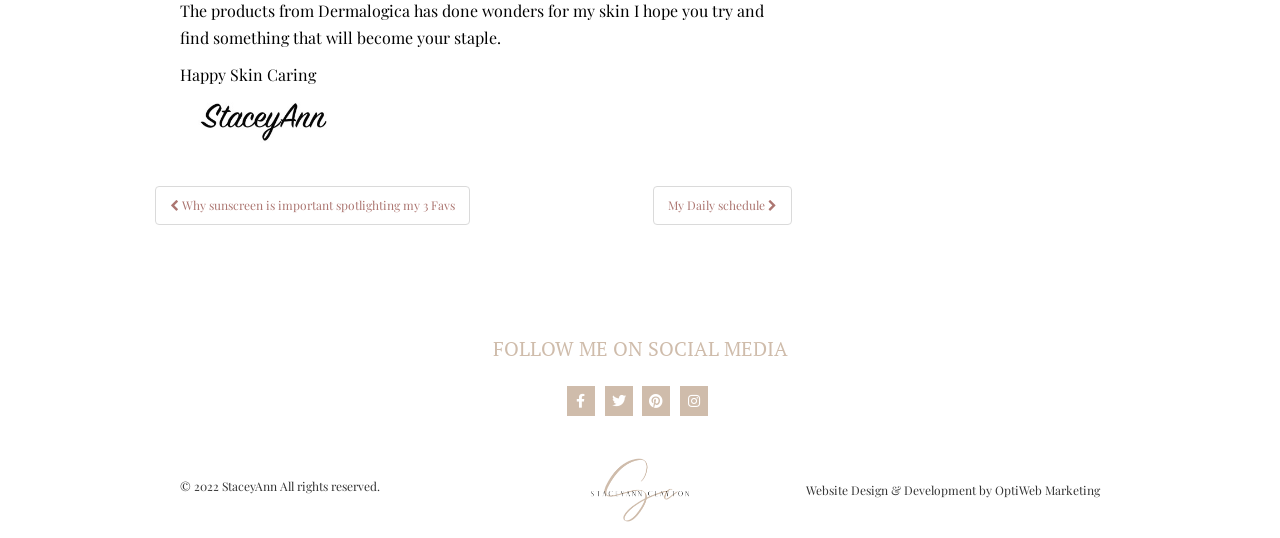Pinpoint the bounding box coordinates of the element you need to click to execute the following instruction: "View Website Design & Development by OptiWeb Marketing". The bounding box should be represented by four float numbers between 0 and 1, in the format [left, top, right, bottom].

[0.63, 0.891, 0.859, 0.929]